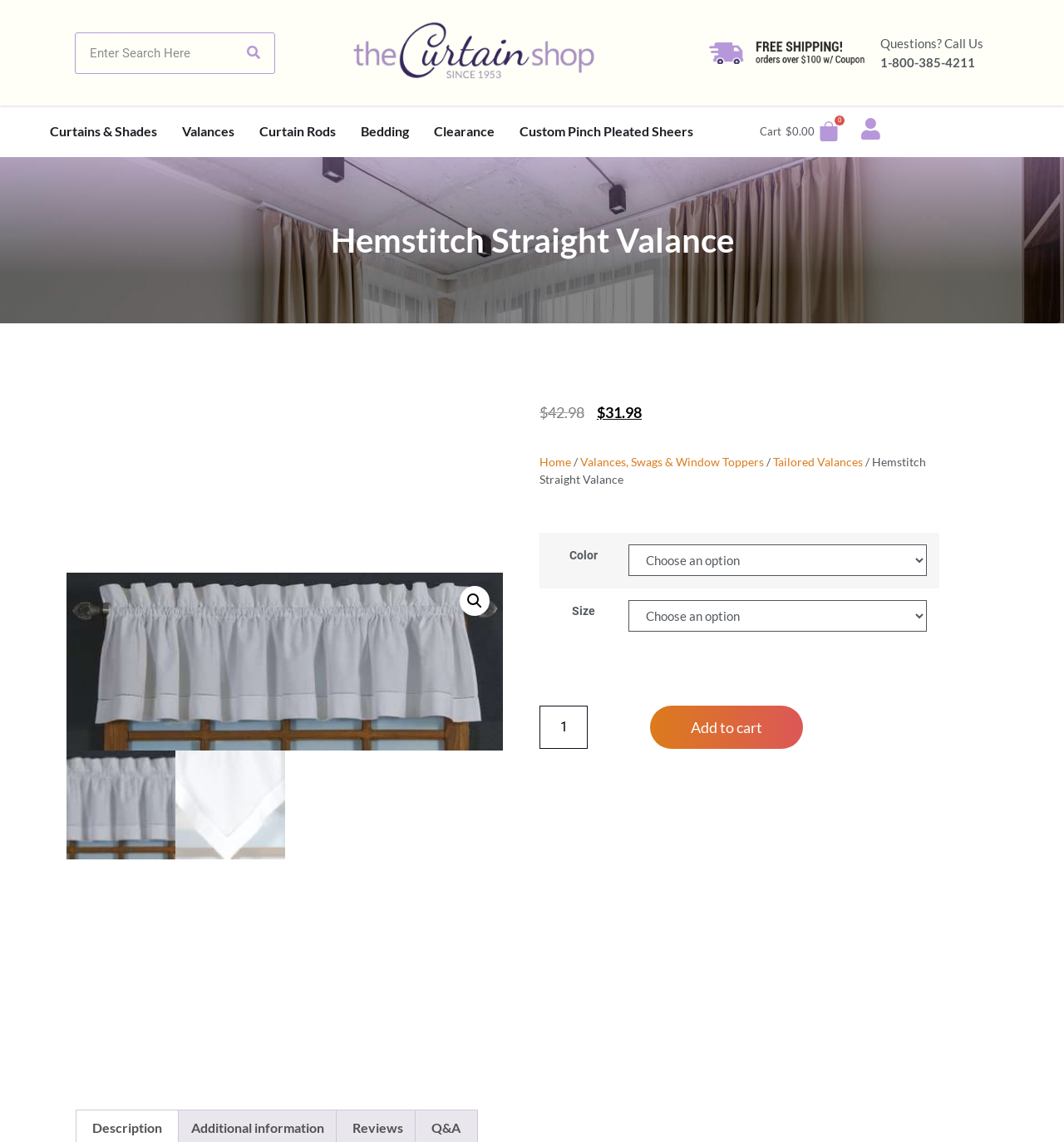What is the current cart total?
Could you give a comprehensive explanation in response to this question?

I saw a link element with the text 'Cart $0.00 0' which suggests that the current total in the shopping cart is zero dollars and zero items.